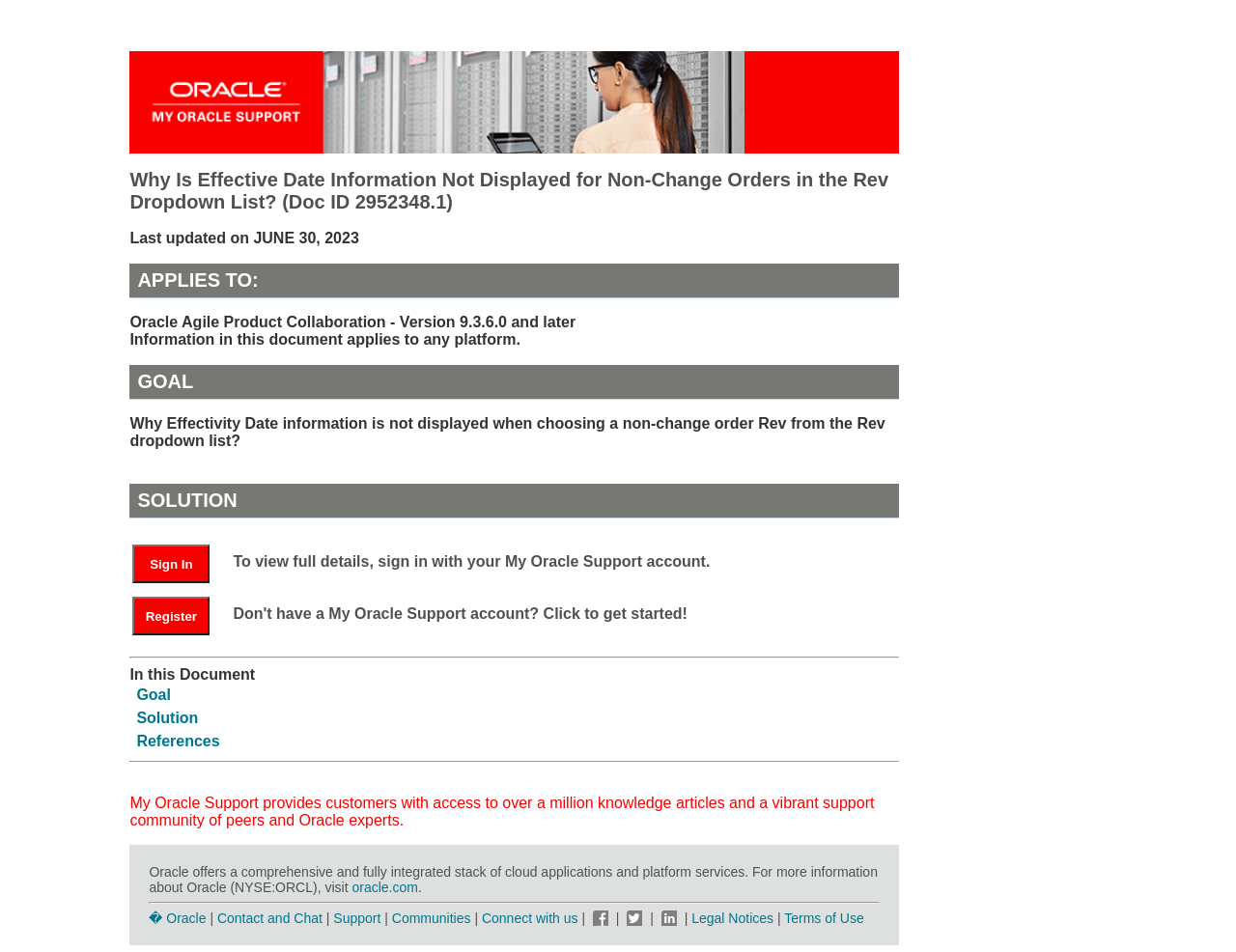Summarize the webpage comprehensively, mentioning all visible components.

This webpage is about a specific issue in Oracle Agile Product Collaboration, version 9.3.6.0 and later, where effective date information is not displayed for non-change orders in the Rev dropdown list. 

At the top of the page, there is a banner with the title "My Oracle Support" and an image. Below the banner, the title of the page "Why Is Effective Date Information Not Displayed for Non-Change Orders in the Rev Dropdown List?" is displayed, along with the document ID and the last updated date. 

The page is divided into sections, including "APPLIES TO", "GOAL", and "SOLUTION". In the "APPLIES TO" section, the product and version affected by the issue are specified. The "GOAL" section describes the purpose of the document, which is to explain why the effective date information is not displayed. The "SOLUTION" section provides a table with two rows, each containing a button to sign in or register for a My Oracle Support account, which is required to view the full details of the solution.

Below the "SOLUTION" section, there is a horizontal separator, followed by a table of contents with links to different sections of the document, including "Goal", "Solution", and "References". 

Further down the page, there is a paragraph of text describing the benefits of My Oracle Support, which provides access to a large knowledge base and a support community. 

At the bottom of the page, there is a footer section with links to Oracle's website, contact and chat support, and social media profiles, as well as a copyright notice.